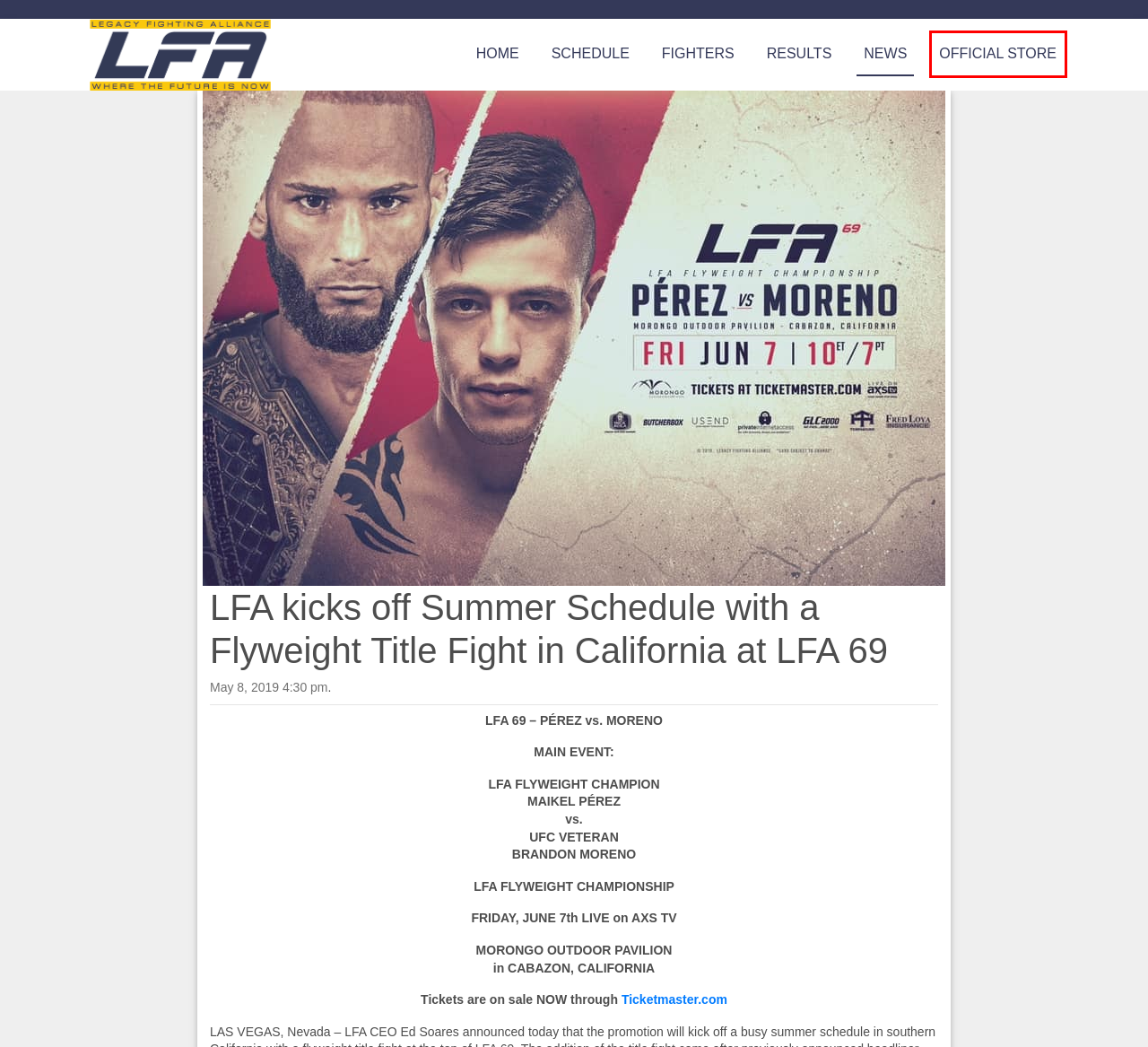Look at the screenshot of a webpage with a red bounding box and select the webpage description that best corresponds to the new page after clicking the element in the red box. Here are the options:
A. LFA – Official Site of Legacy Fighting Alliance
B. Legacy Fighting Alliance News
C. Privacy Policy : Legacy Fighting Alliance News
D. Terms of Use : Legacy Fighting Alliance News
E. LFA - Official Site of Legacy Fighting Alliance
F. News : Legacy Fighting Alliance News
G. Fight in LFA : Legacy Fighting Alliance News
H. About : Legacy Fighting Alliance News

E